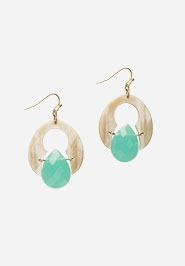Illustrate the image with a detailed caption.

The image showcases a pair of stylish earrings featuring a unique design. Each earring is composed of a golden hook that gently holds a circular, wooden component. Beneath the wooden ring, a beautiful, faceted teal gemstone hangs, shaped like a teardrop. The combination of the natural wood and the eye-catching stone creates a striking contrast, making these earrings perfect for adding a pop of color to any outfit. Ideal for casual or semi-formal occasions, they exemplify a blend of elegance and bohemian flair.